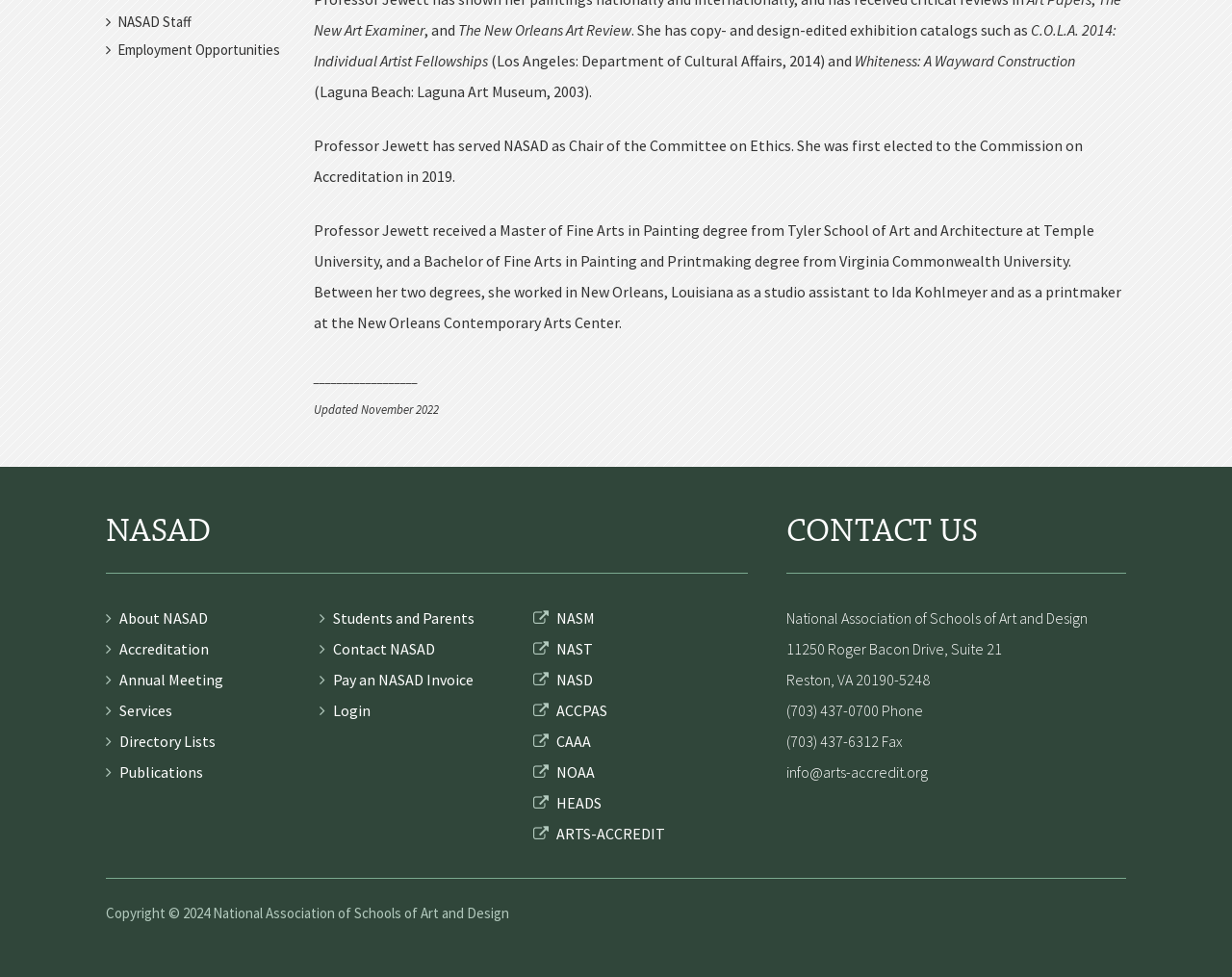Using the format (top-left x, top-left y, bottom-right x, bottom-right y), provide the bounding box coordinates for the described UI element. All values should be floating point numbers between 0 and 1: Directory Lists

[0.097, 0.749, 0.175, 0.769]